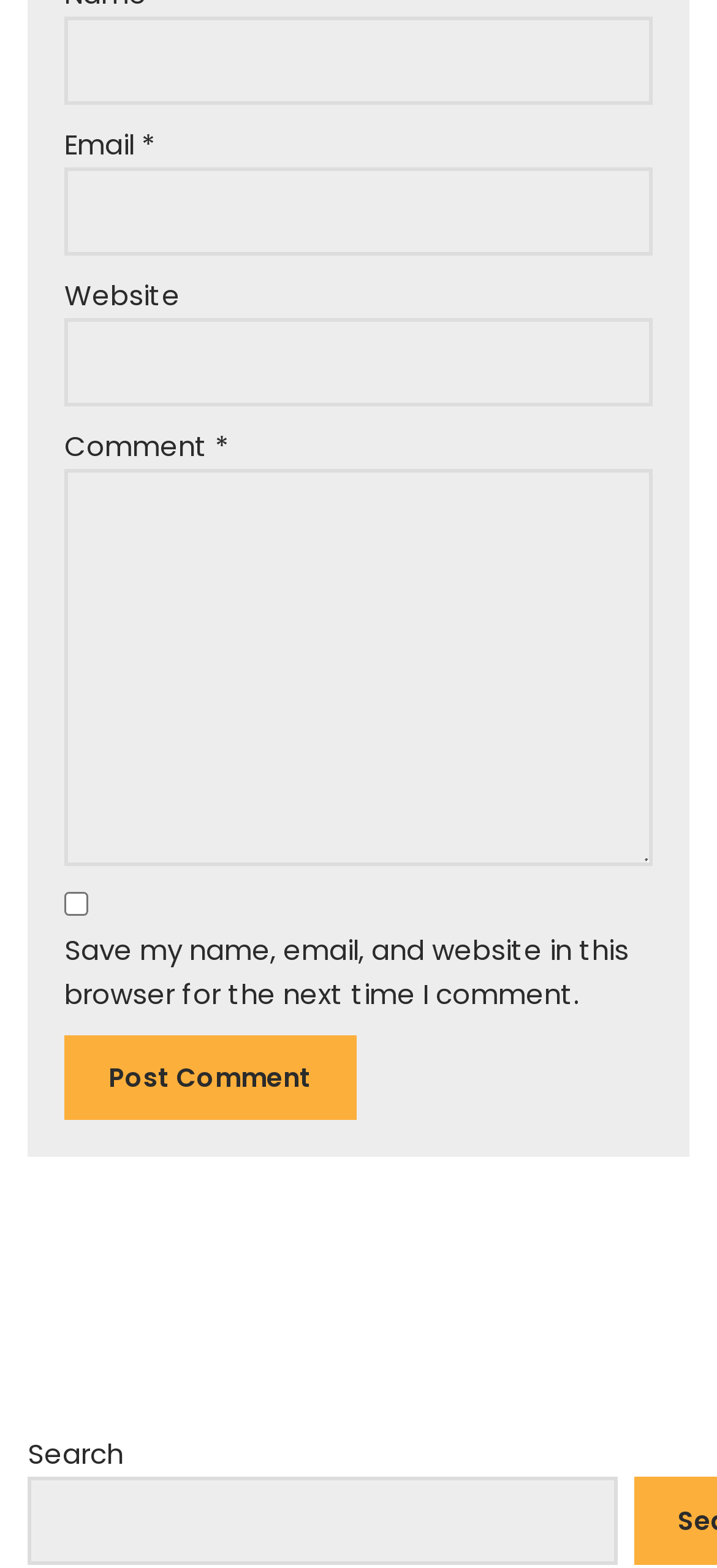Determine the bounding box coordinates for the UI element described. Format the coordinates as (top-left x, top-left y, bottom-right x, bottom-right y) and ensure all values are between 0 and 1. Element description: parent_node: Website name="url"

[0.09, 0.203, 0.91, 0.259]